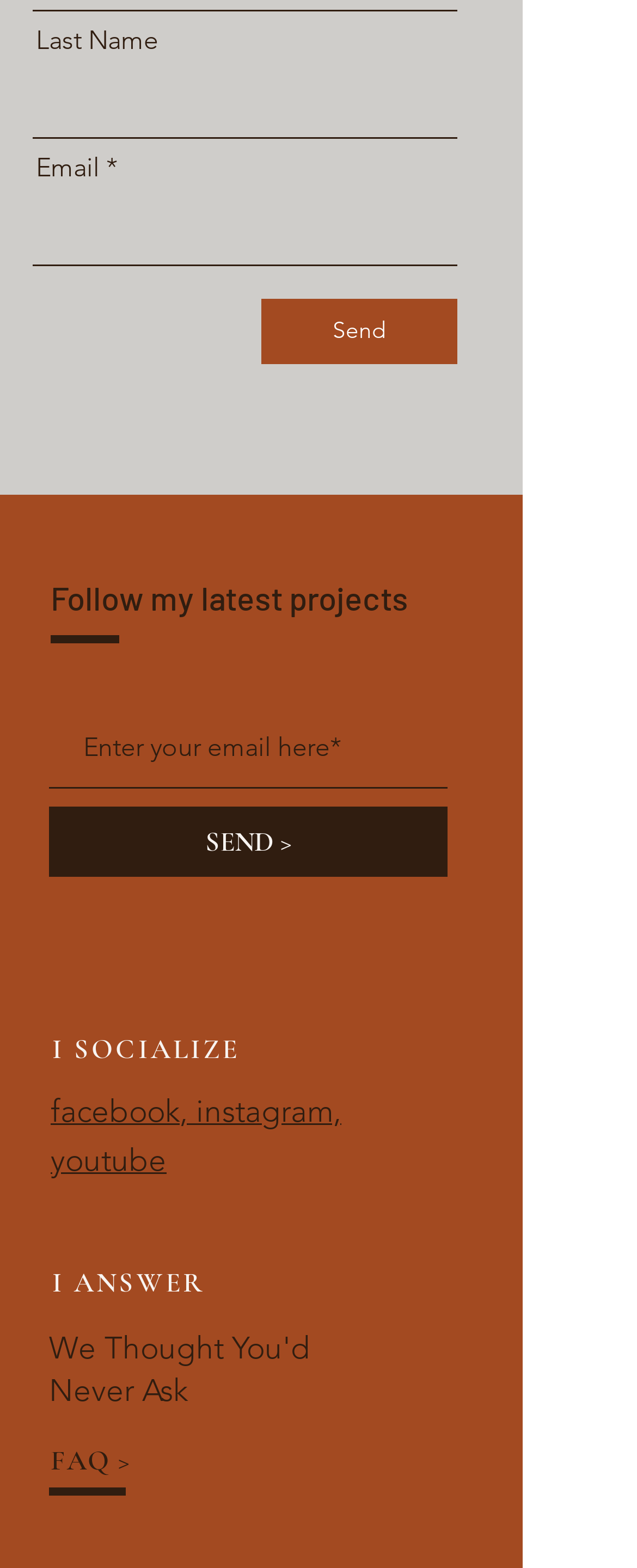Pinpoint the bounding box coordinates for the area that should be clicked to perform the following instruction: "View FAQ".

[0.079, 0.92, 0.206, 0.942]